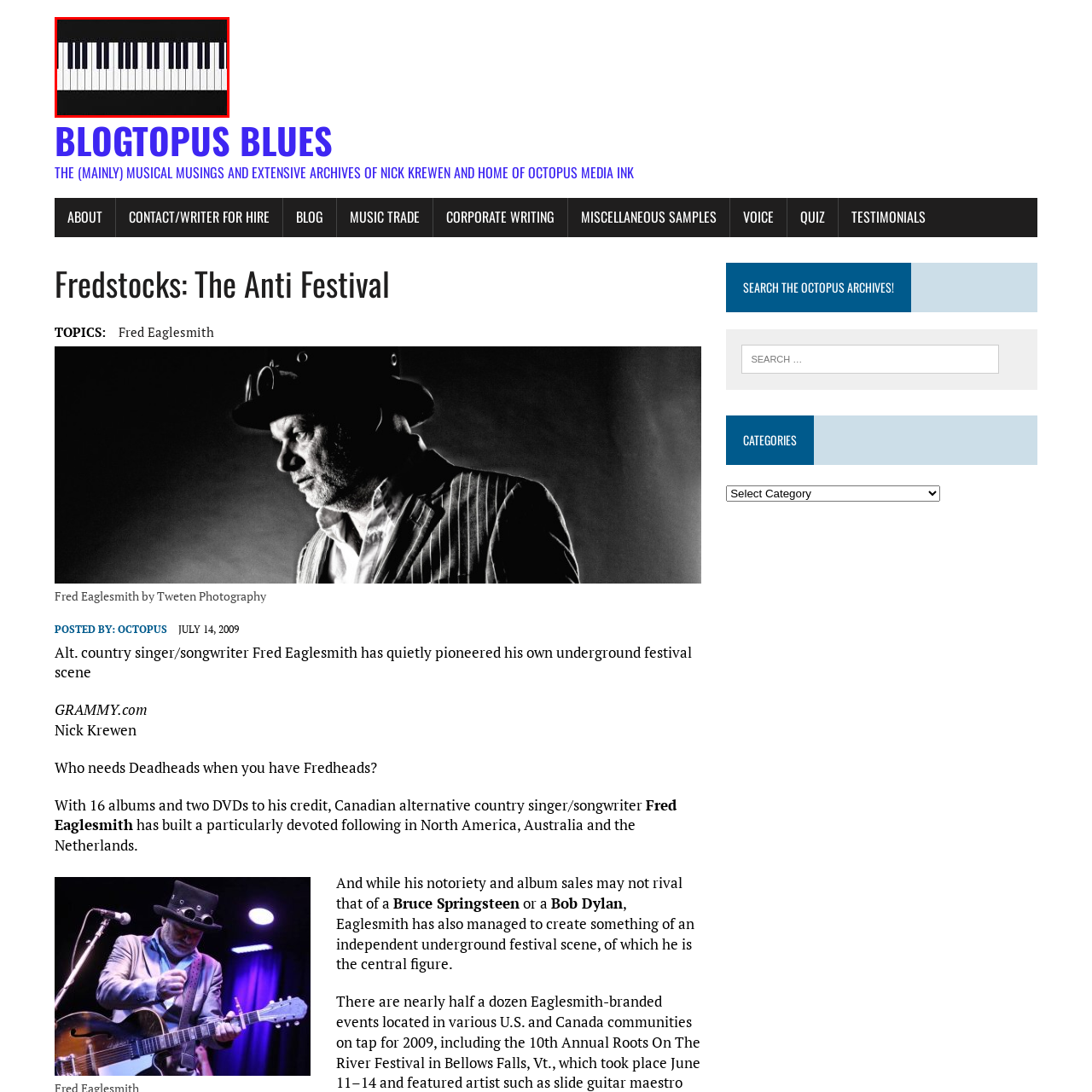Write a comprehensive caption detailing the image within the red boundary.

The image features a close-up view of a piano keyboard, showcasing a series of white and black keys arranged in the traditional layout. This representation is often associated with musical creativity and expression, highlighting the essential instrument within various musical genres. The simplicity and elegance of the keyboard reflect its integral role in both composition and performance, serving as a conduit for musicians to translate their artistic vision into sound. The image contextually connects to the broader theme of music, particularly as it appears on the "Blogtopus Blues" website, which explores musical musings, likely featuring artists and discussions centered around the music industry.